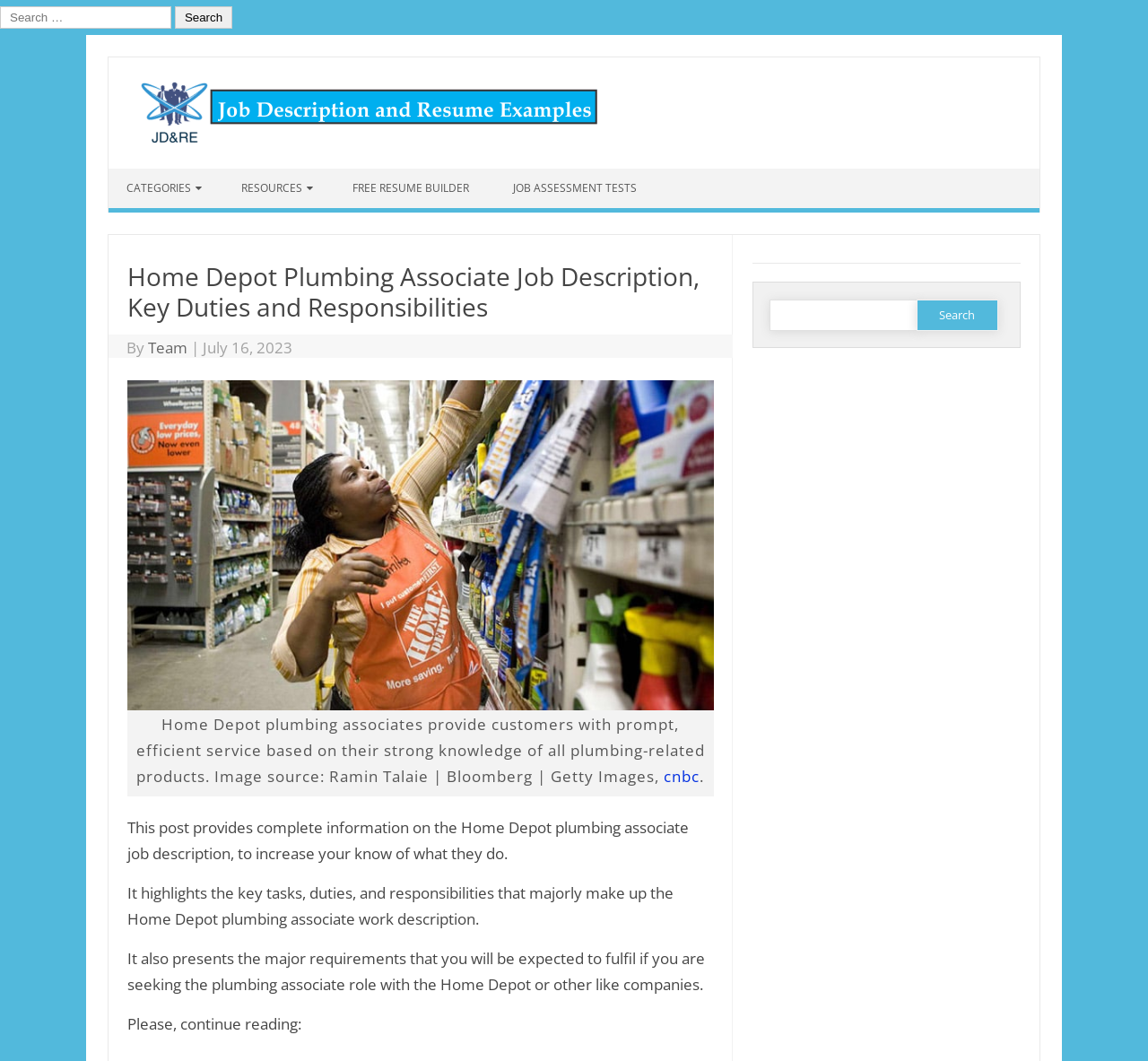What is the job title described on this webpage?
From the image, respond using a single word or phrase.

Home Depot Plumbing Associate